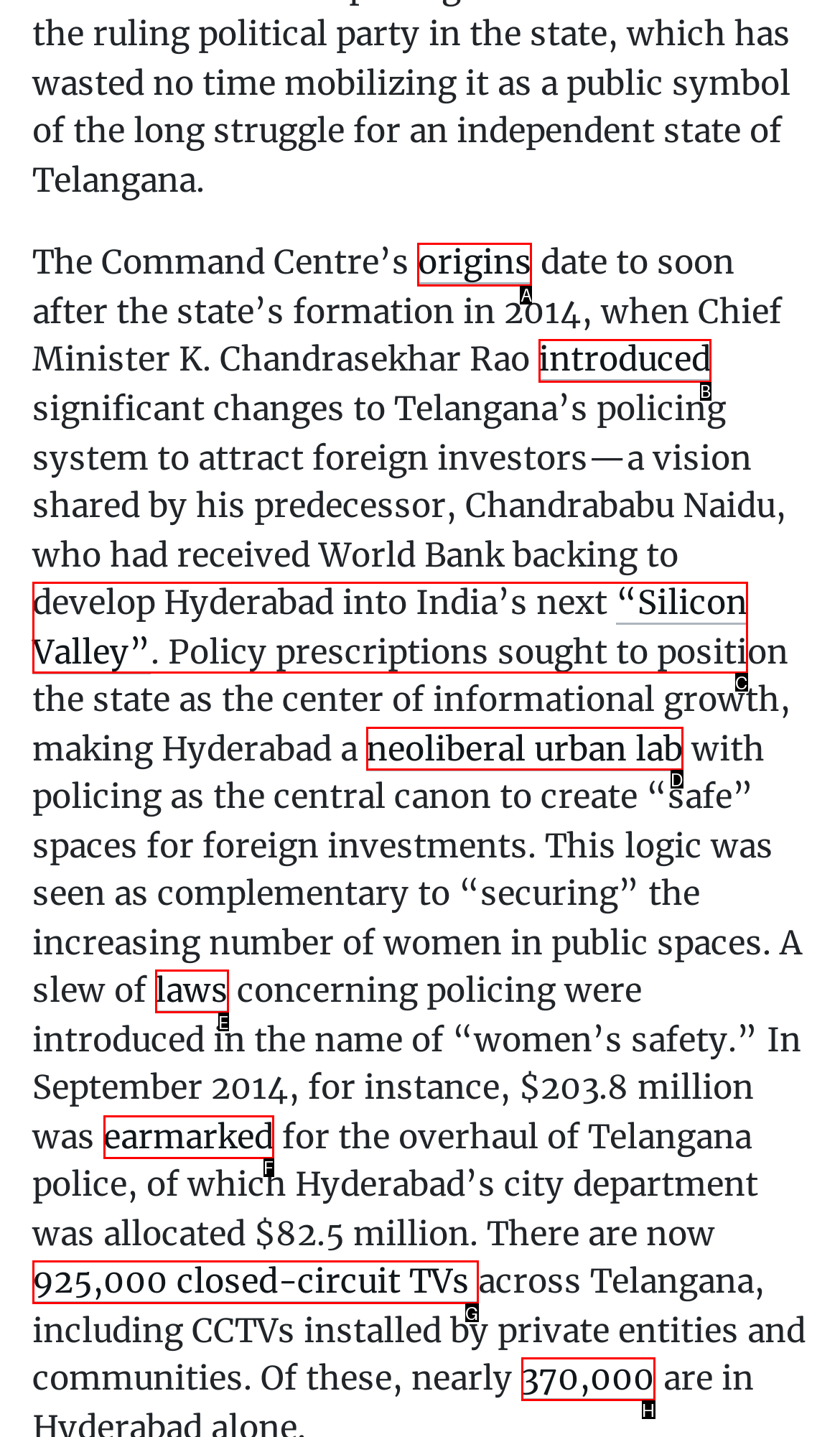Which lettered option should be clicked to achieve the task: Click on 'origins'? Choose from the given choices.

A